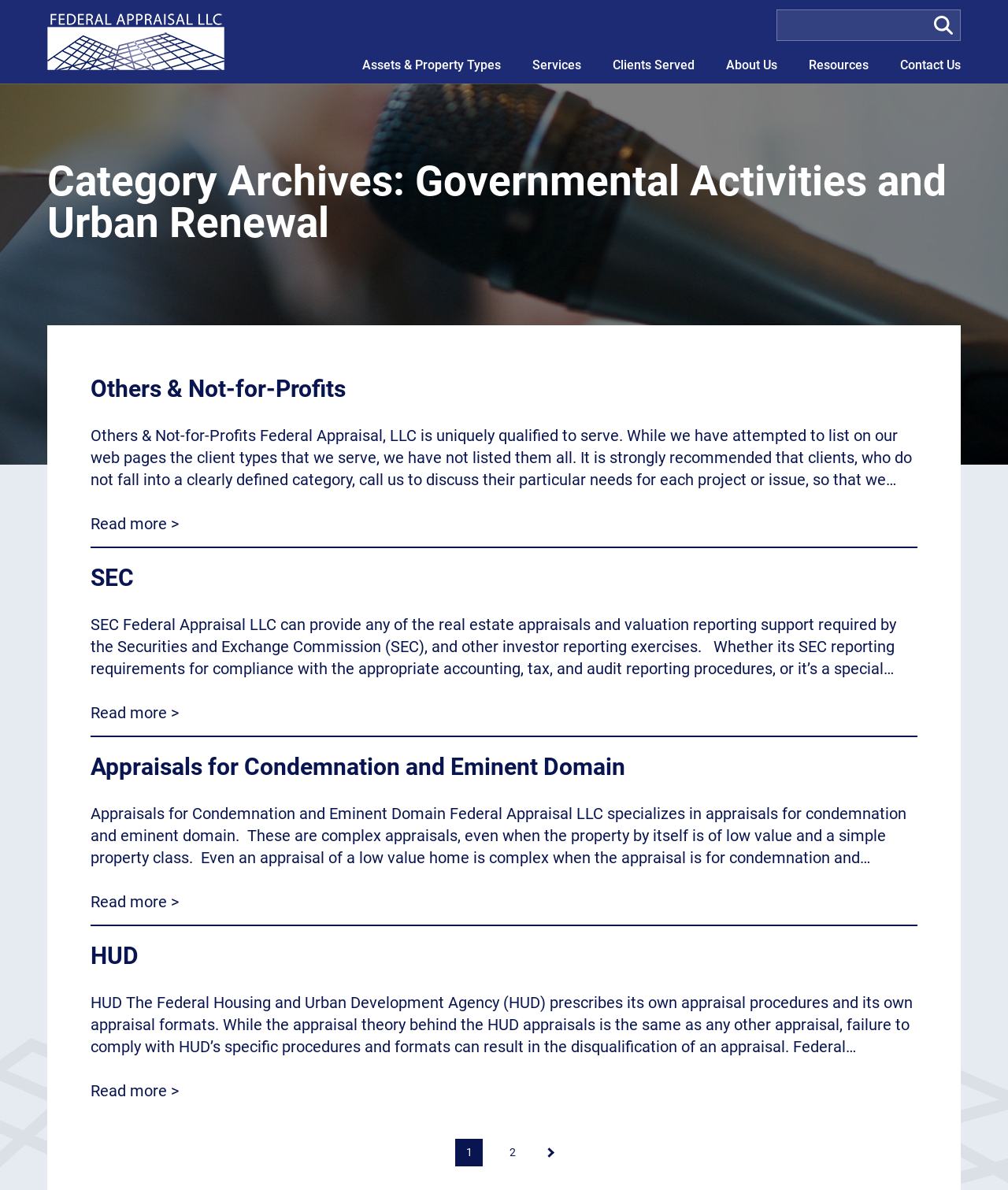Pinpoint the bounding box coordinates of the clickable element to carry out the following instruction: "Explore services offered."

[0.528, 0.048, 0.577, 0.062]